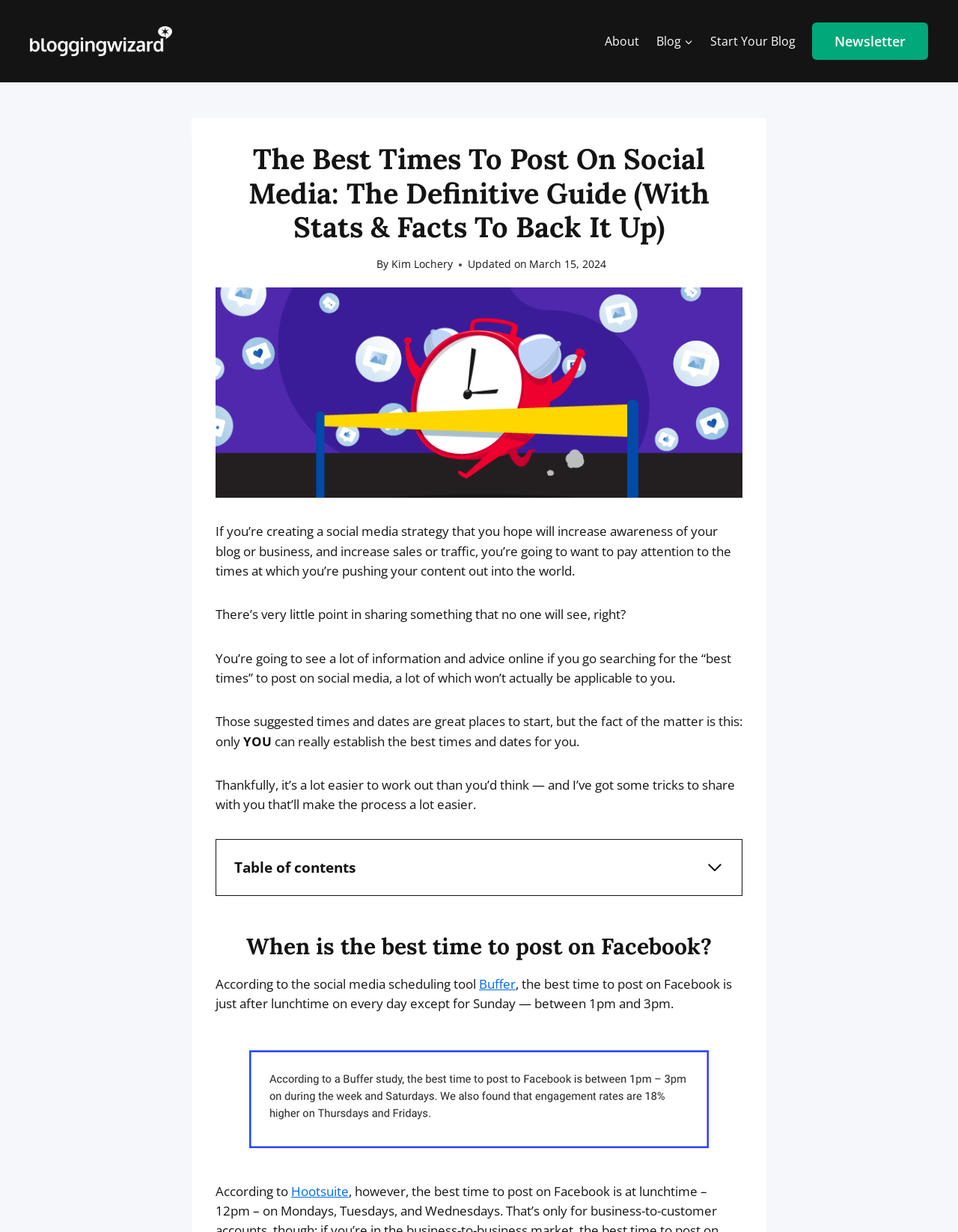What is the author's name?
Look at the image and answer the question using a single word or phrase.

Kim Lochery